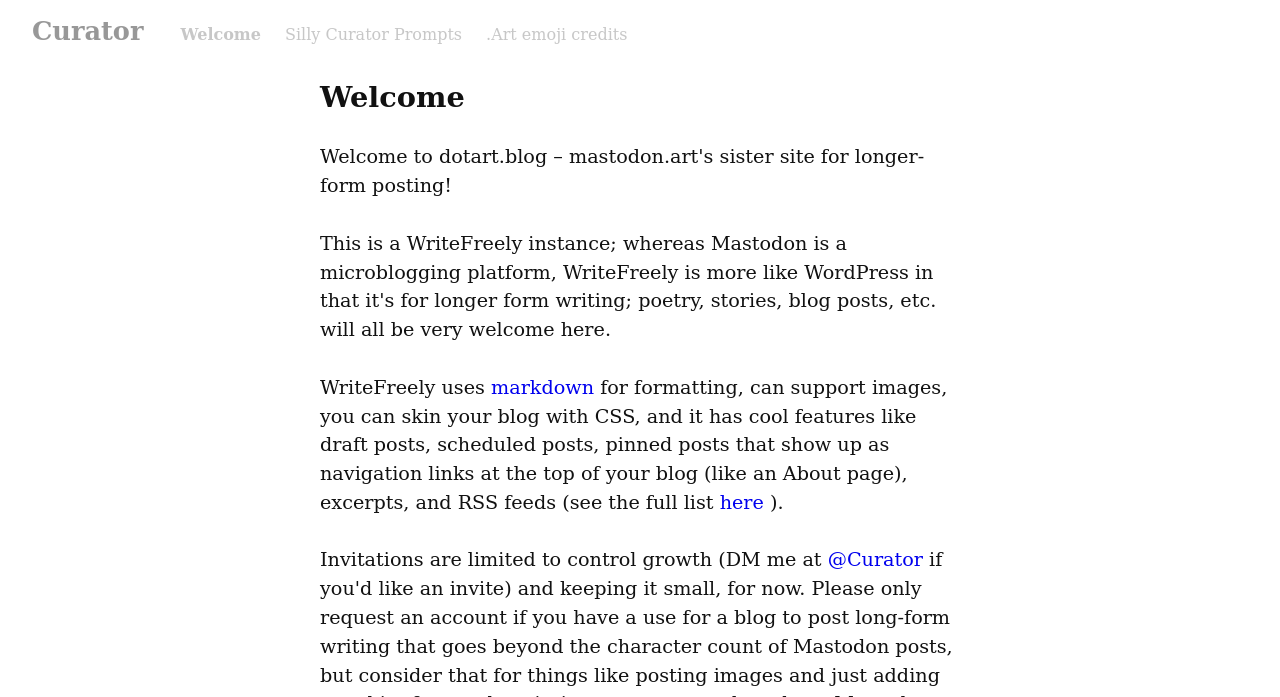With reference to the image, please provide a detailed answer to the following question: What is the name of the sister site?

Based on the meta description, it is mentioned that dotart.blog is the sister site of mastodon.art, which implies that mastodon.art is the original site and dotart.blog is its sibling.